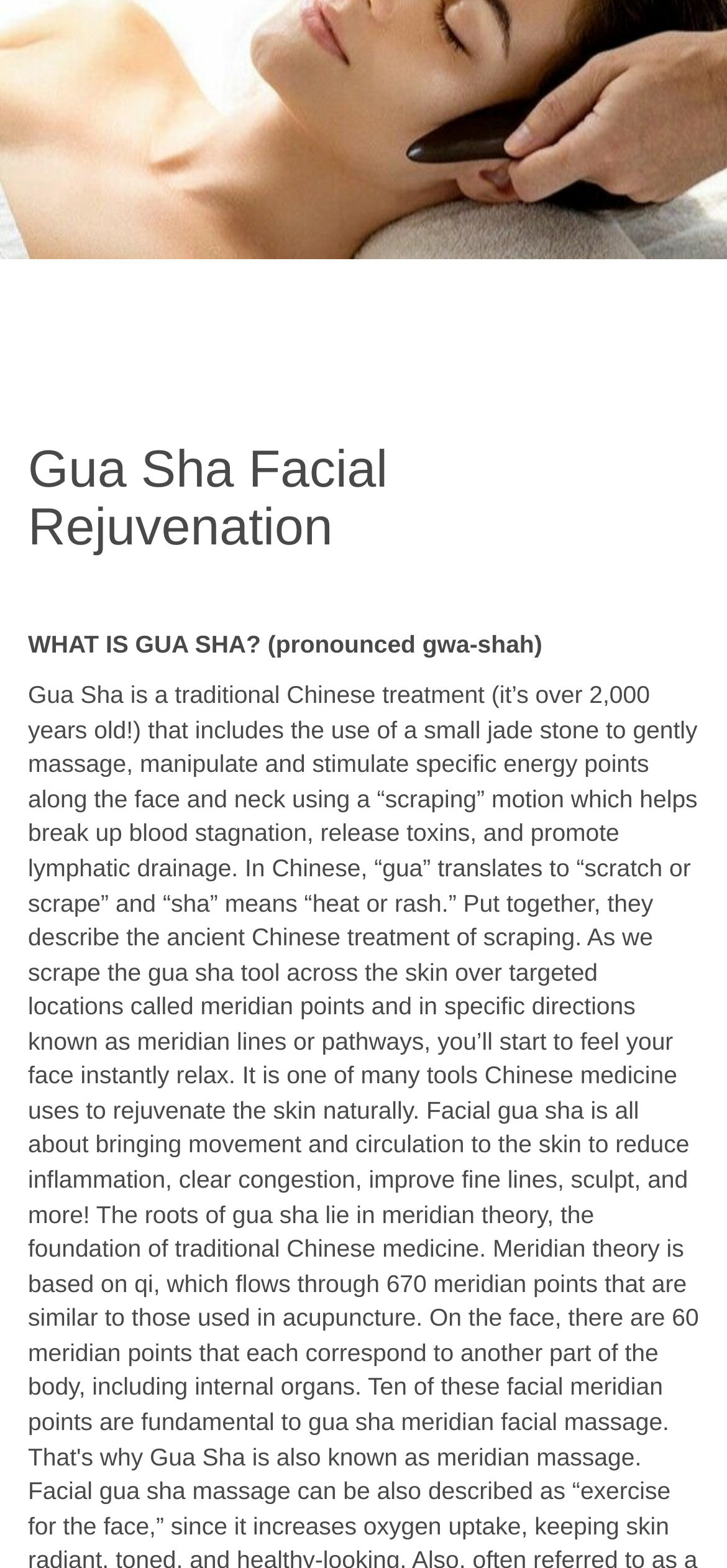Provide the bounding box coordinates for the UI element that is described as: "Toners and Mists".

[0.482, 0.604, 0.969, 0.65]